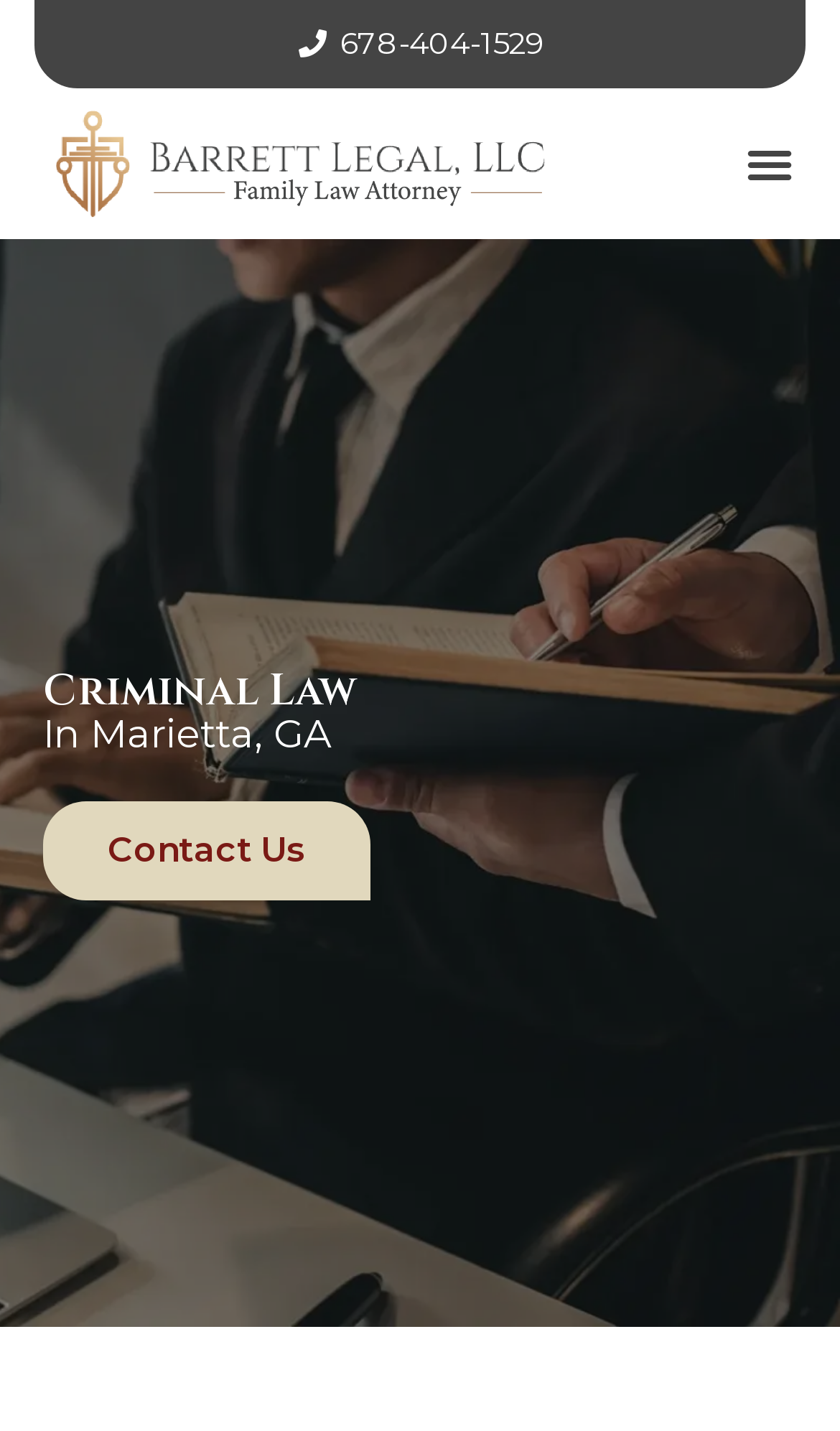Extract the bounding box of the UI element described as: "Contact Us".

[0.051, 0.559, 0.441, 0.628]